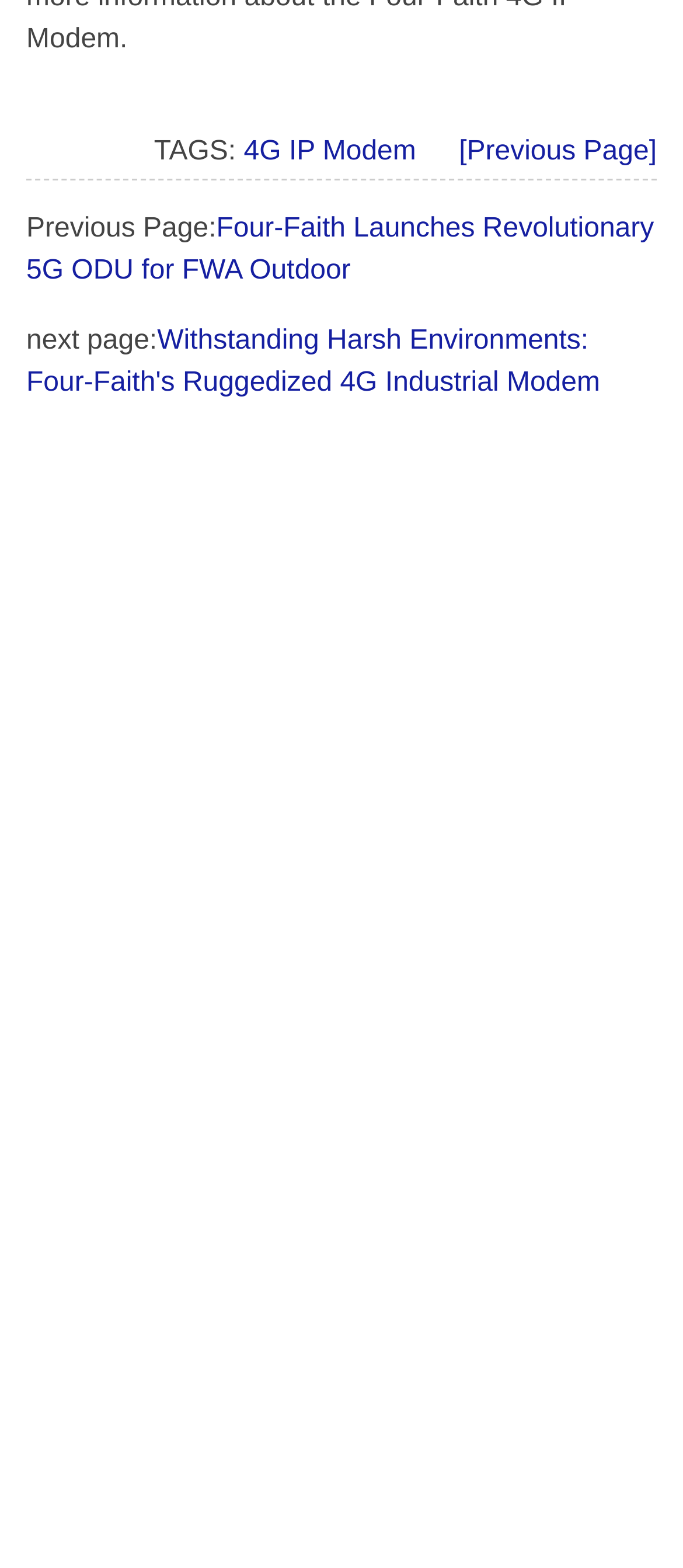What is the purpose of the textboxes?
Refer to the image and respond with a one-word or short-phrase answer.

Subscribe to newsletter